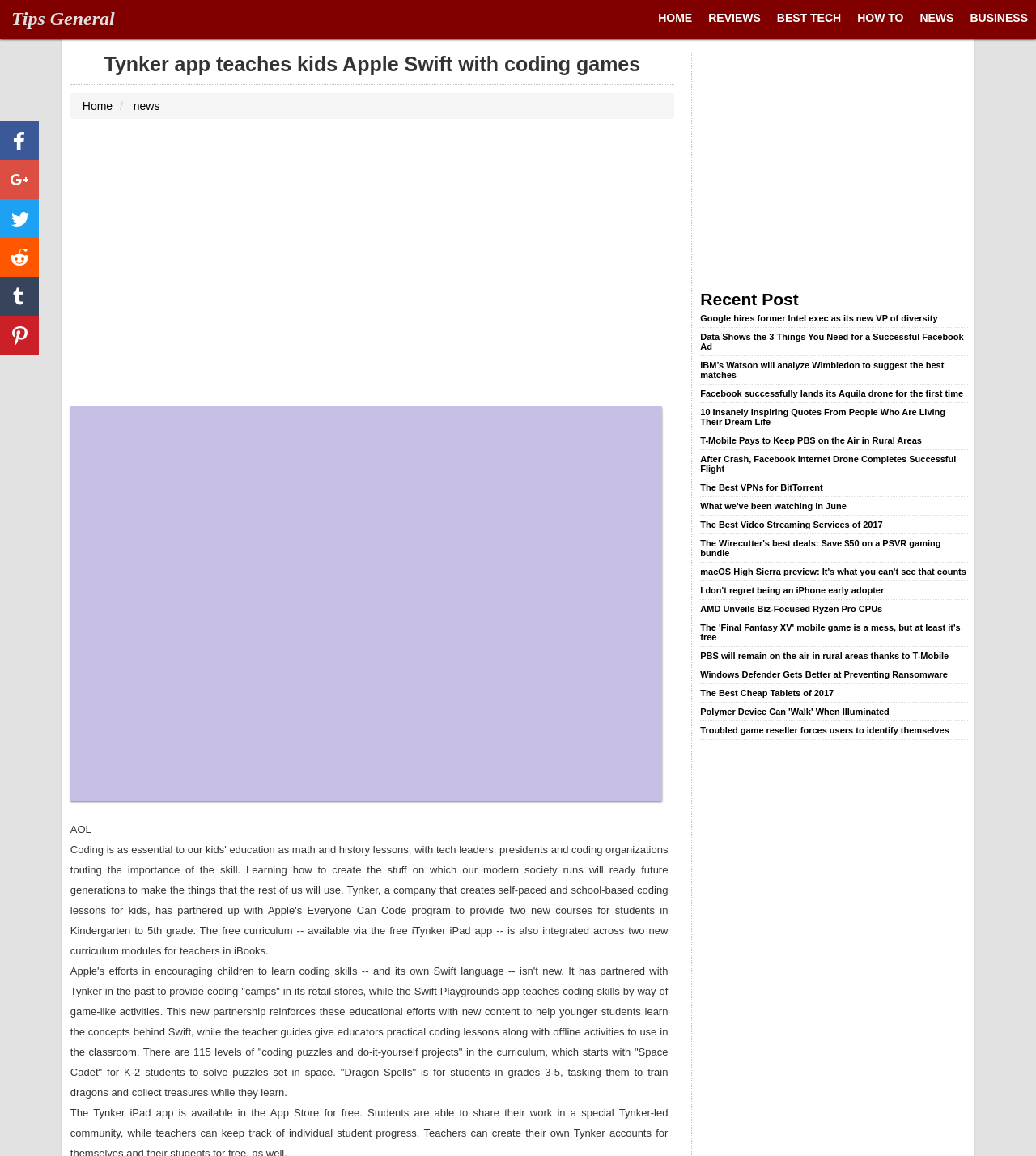What is the name of the section that lists recent posts?
From the details in the image, provide a complete and detailed answer to the question.

The webpage has a section titled 'Recent Post' that lists several links to recent articles, including 'Google hires former Intel exec as its new VP of diversity' and 'Data Shows the 3 Things You Need for a Successful Facebook Ad'.